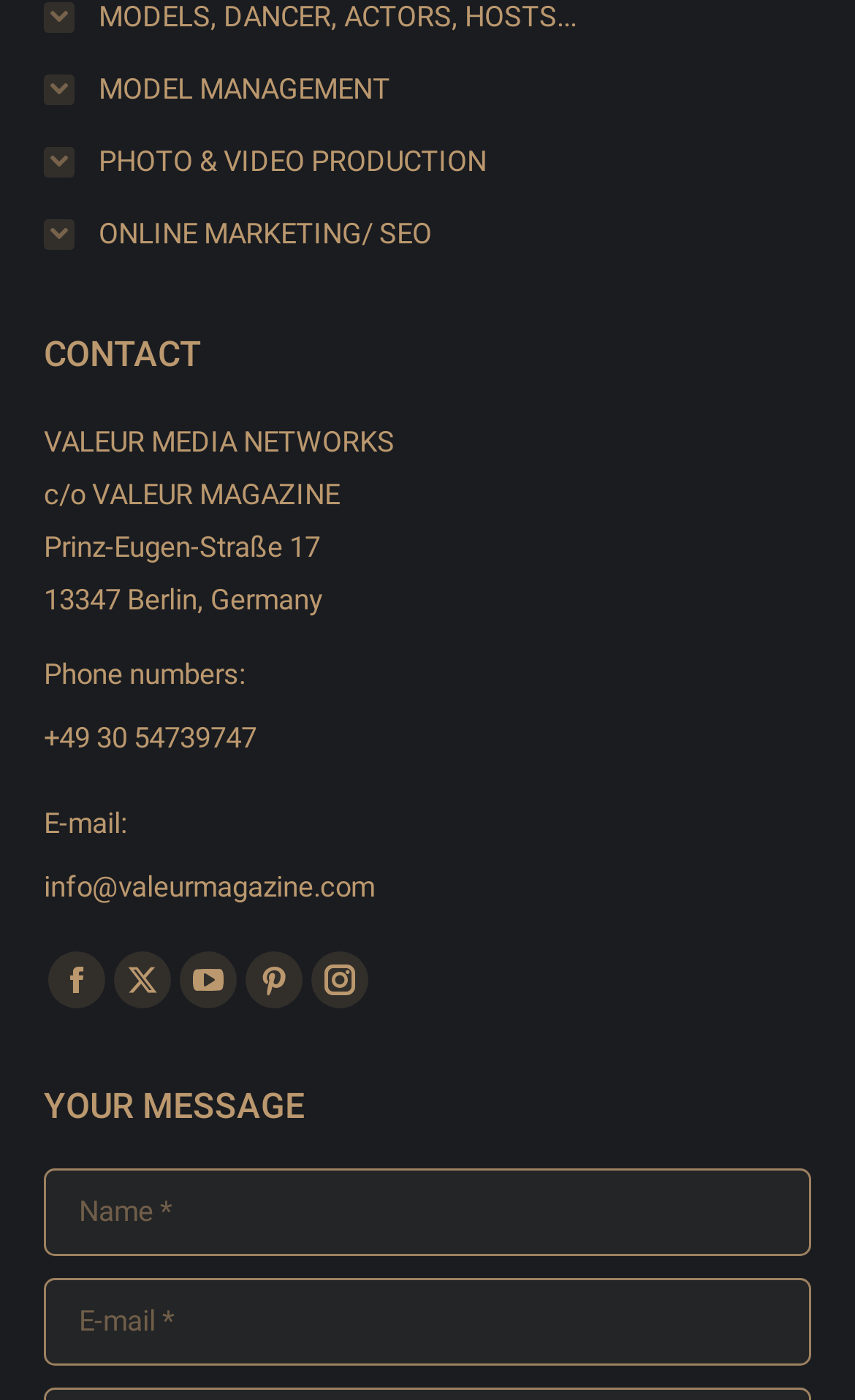What is the required information for sending a message?
Provide a short answer using one word or a brief phrase based on the image.

Name and E-mail